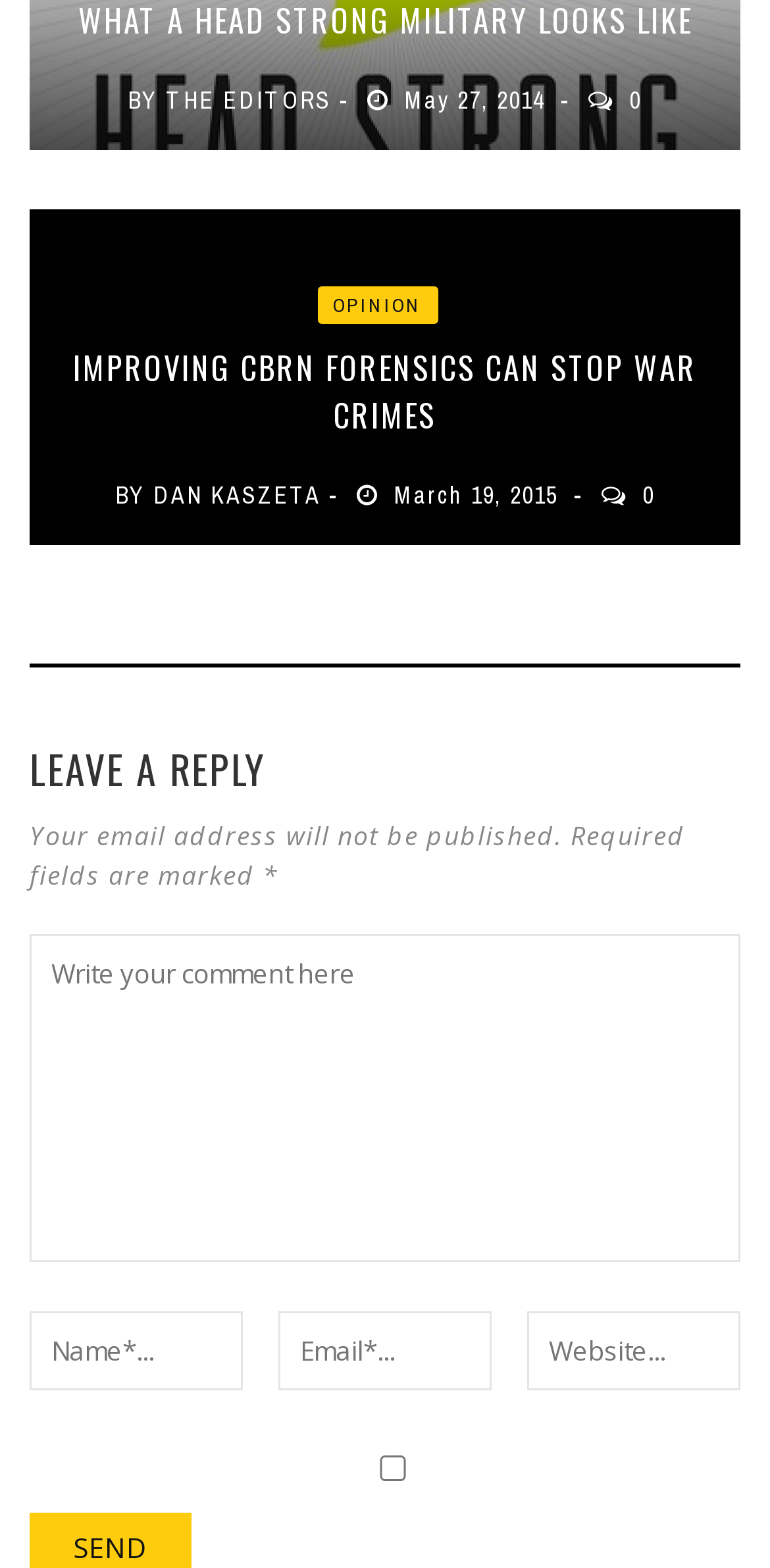What is the purpose of the textbox 'Write your comment here'?
Provide a fully detailed and comprehensive answer to the question.

I found the answer by looking at the textbox 'Write your comment here' which is located below the heading 'LEAVE A REPLY', indicating that it is used to write a comment.